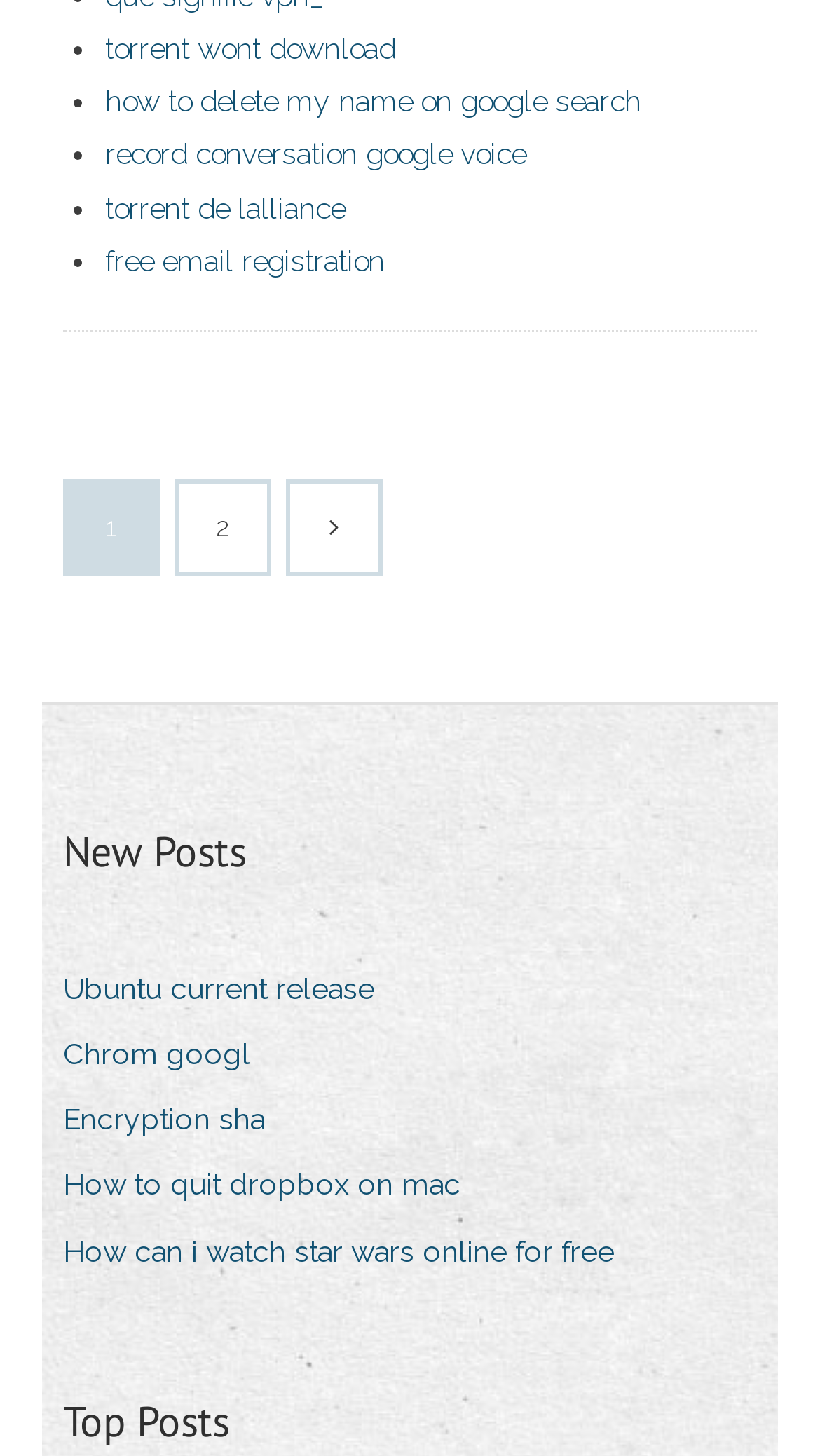Specify the bounding box coordinates of the area to click in order to follow the given instruction: "Check 'New Posts'."

[0.077, 0.563, 0.3, 0.607]